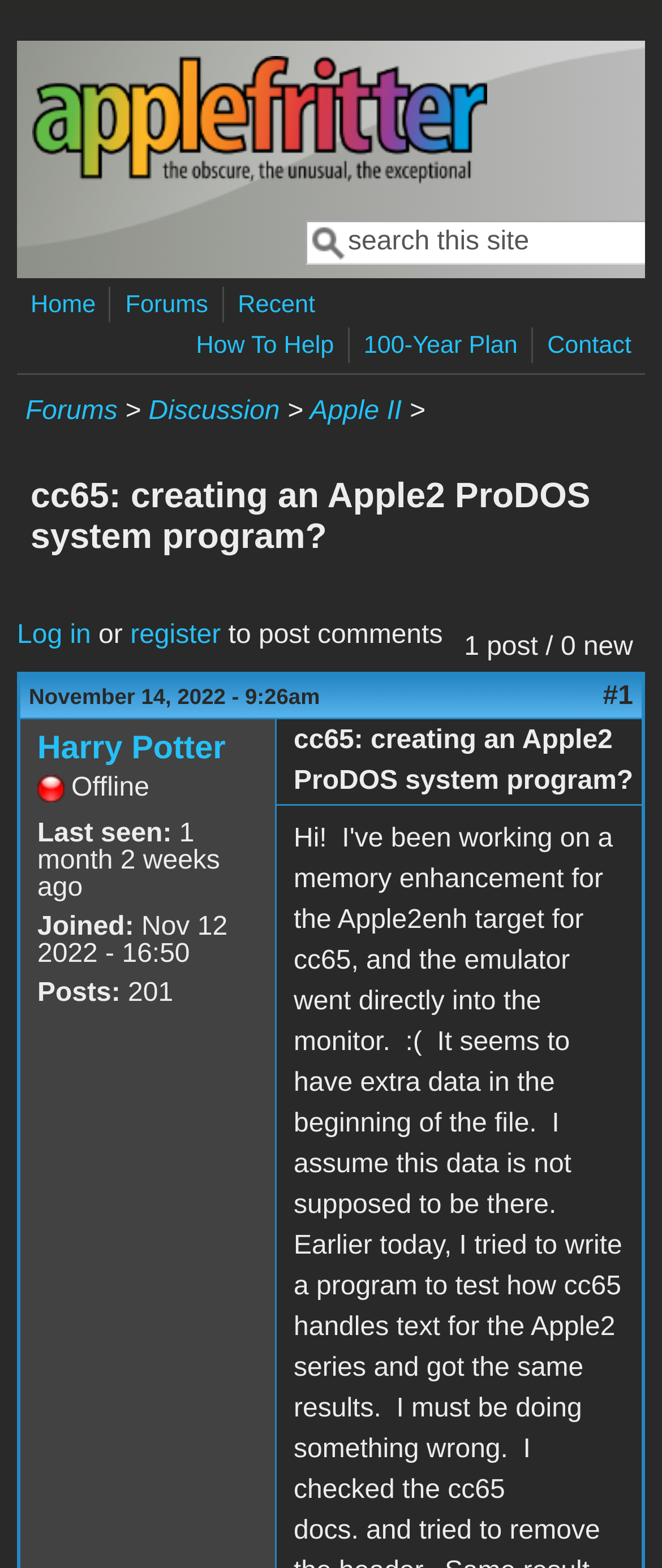Provide a single word or phrase to answer the given question: 
What is the date of the last post in the discussion?

November 14, 2022 - 9:26am